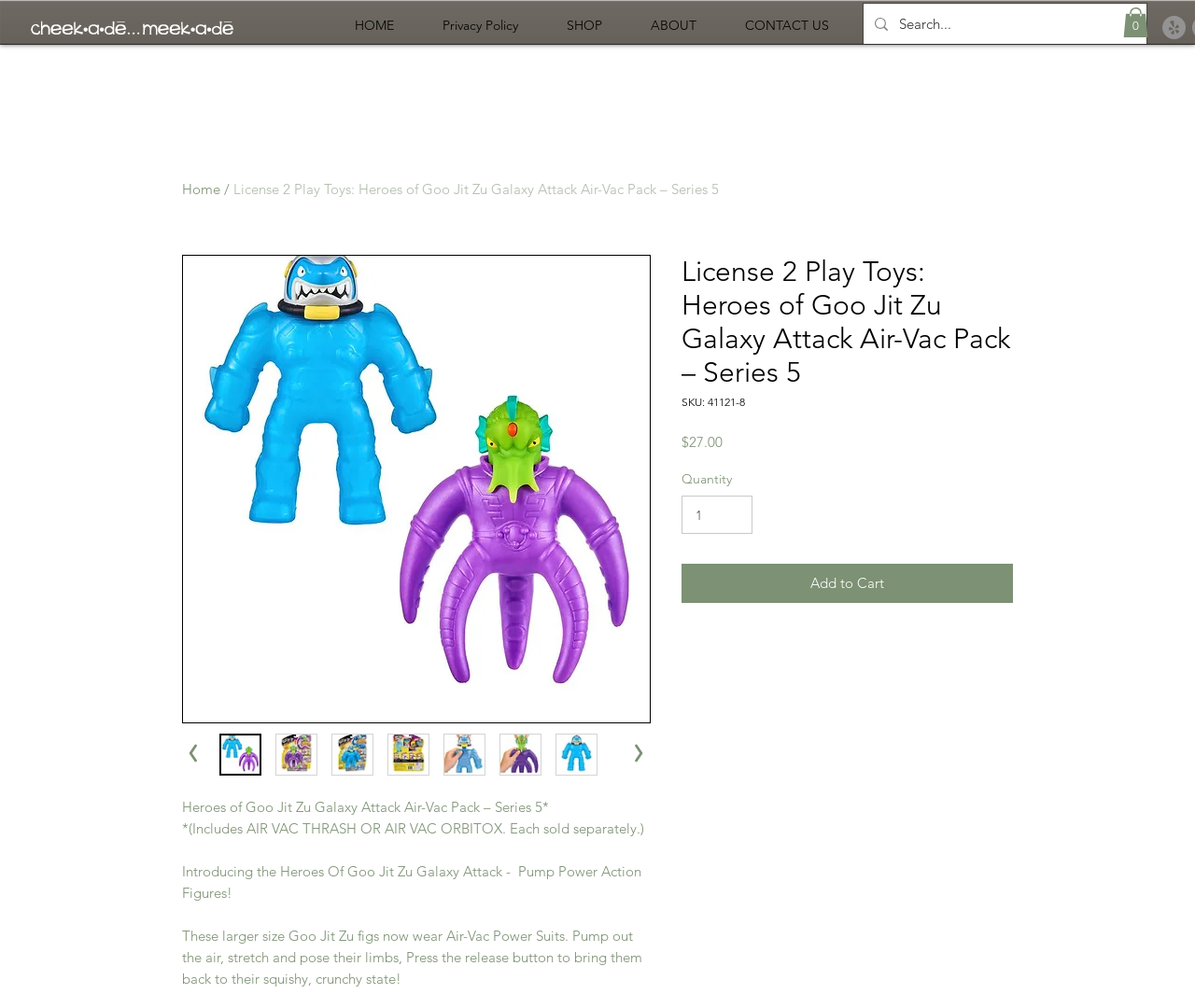Identify the bounding box coordinates for the region of the element that should be clicked to carry out the instruction: "Change the quantity". The bounding box coordinates should be four float numbers between 0 and 1, i.e., [left, top, right, bottom].

[0.57, 0.492, 0.63, 0.53]